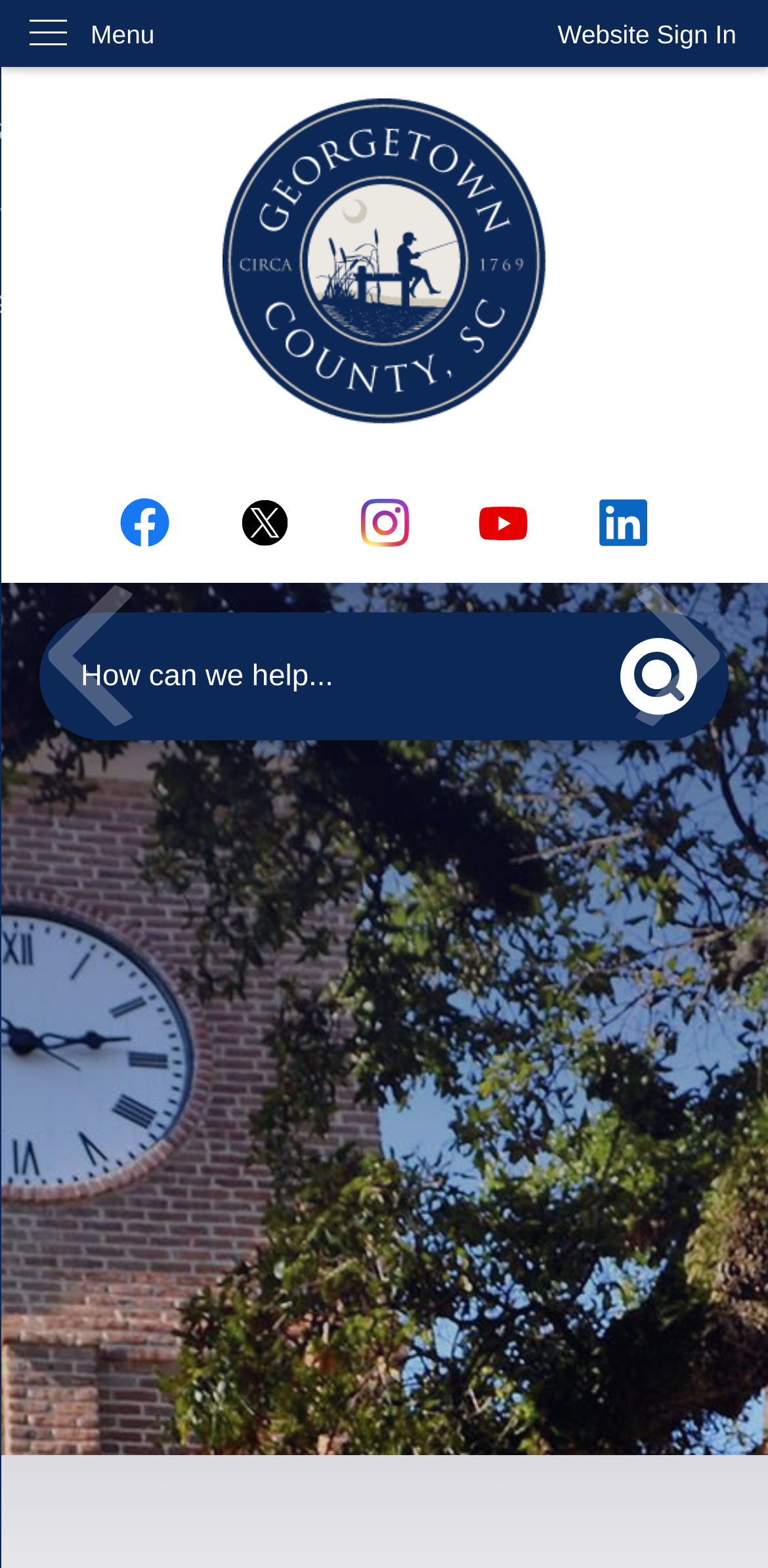How many social media links are available?
Based on the image, answer the question in a detailed manner.

I counted the number of social media links by looking at the links with graphic descriptions, which are Facebook, X (Formerly Known As Twitter), Instagram, YouTube, and Linkedin.